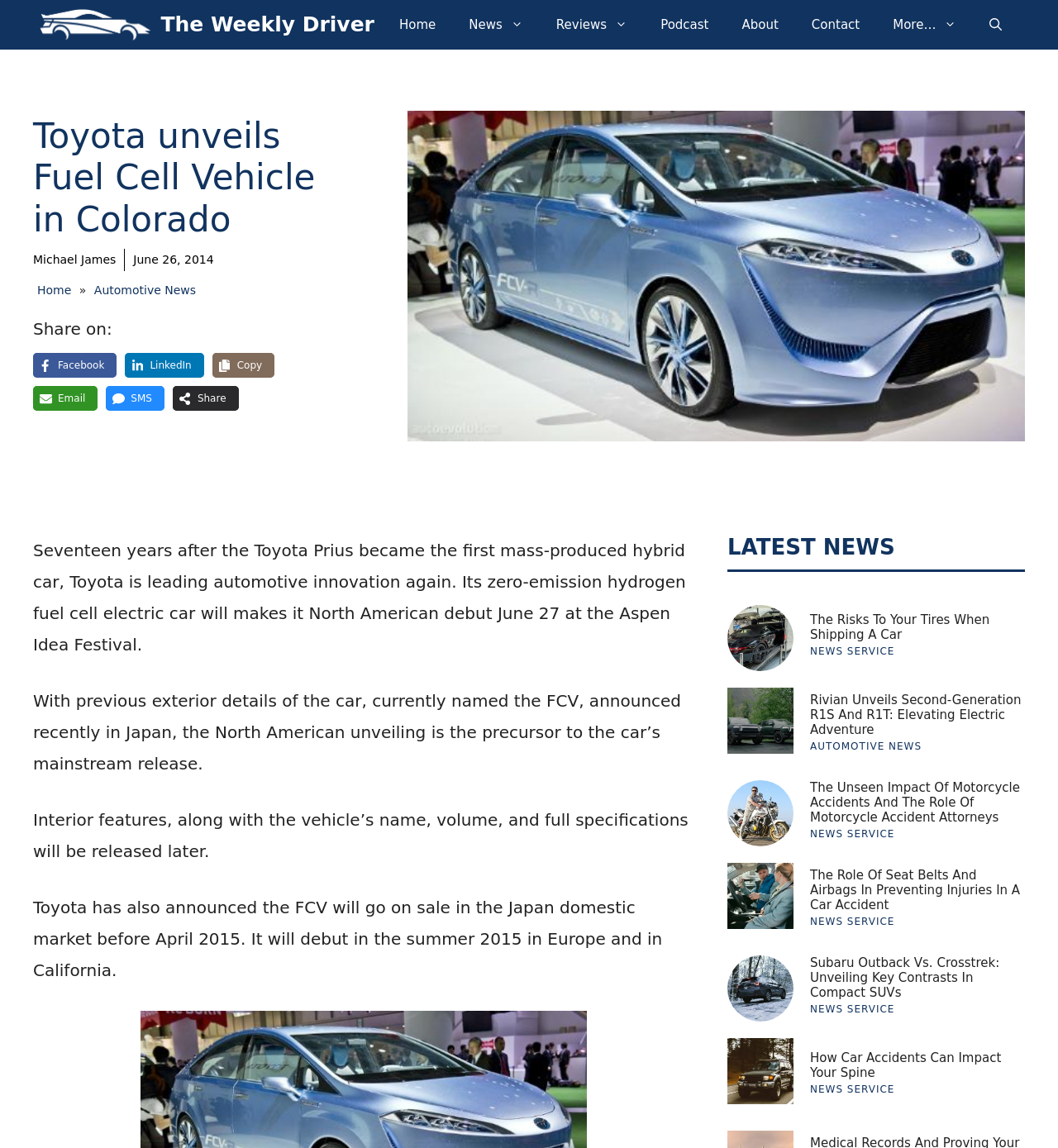From the webpage screenshot, identify the region described by title="The Weekly Driver". Provide the bounding box coordinates as (top-left x, top-left y, bottom-right x, bottom-right y), with each value being a floating point number between 0 and 1.

[0.037, 0.0, 0.144, 0.043]